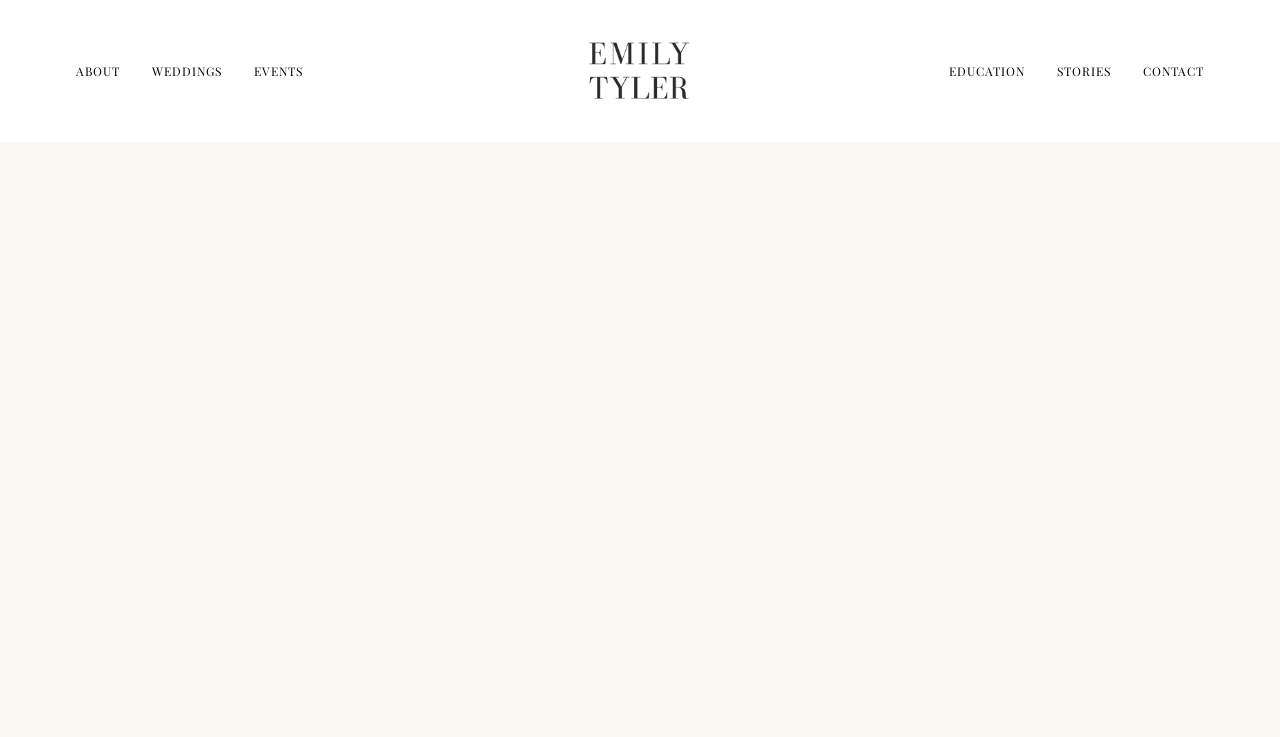Please answer the following question using a single word or phrase: 
What is the purpose of the webpage?

Family shoot tips